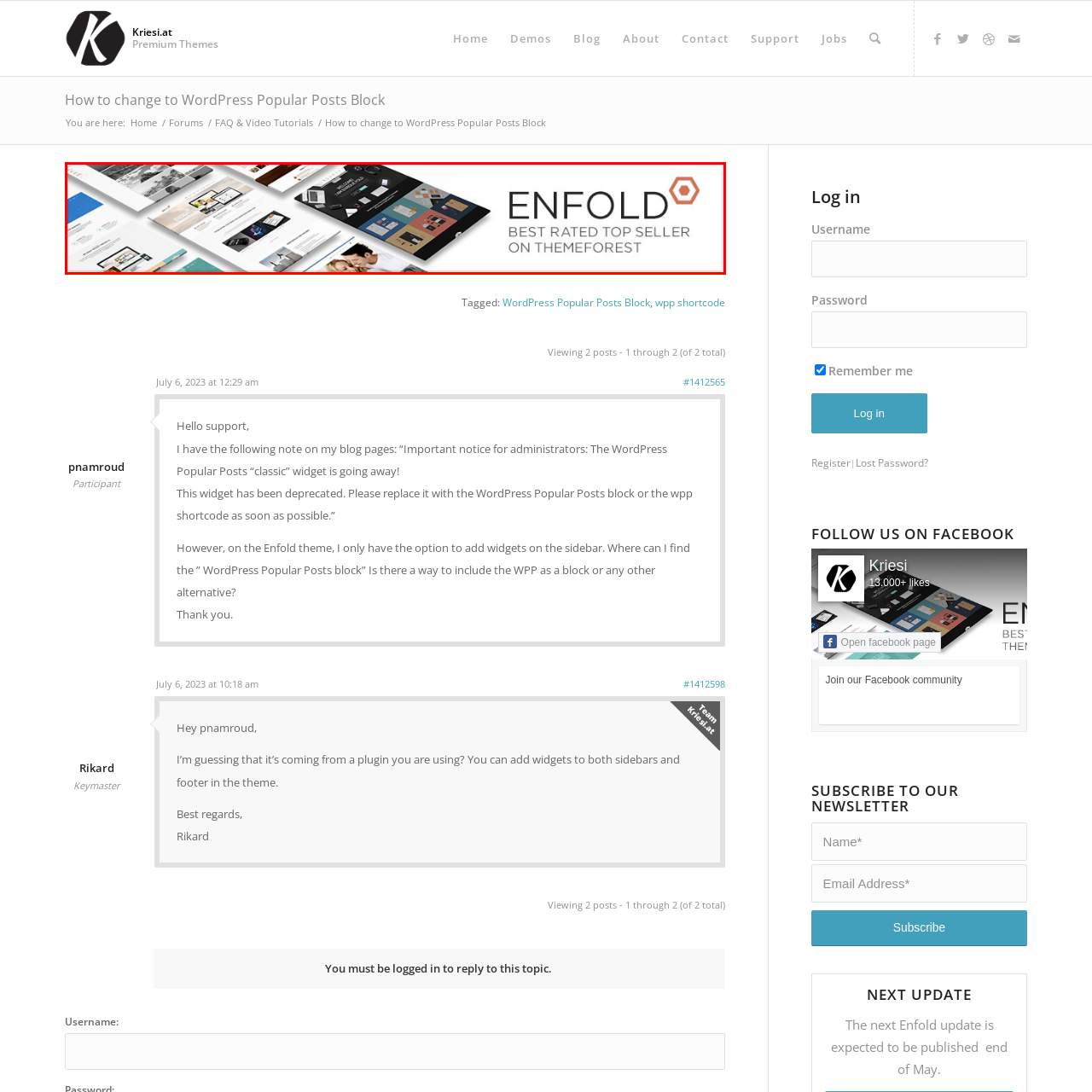What is Enfold's status in the marketplace?
Pay attention to the image surrounded by the red bounding box and answer the question in detail based on the image.

The promotional banner at the right reinforces Enfold's leading status in the marketplace, indicating that Enfold is a top seller on ThemeForest, appealing to potential users looking for a reliable and stylish theme for their websites.